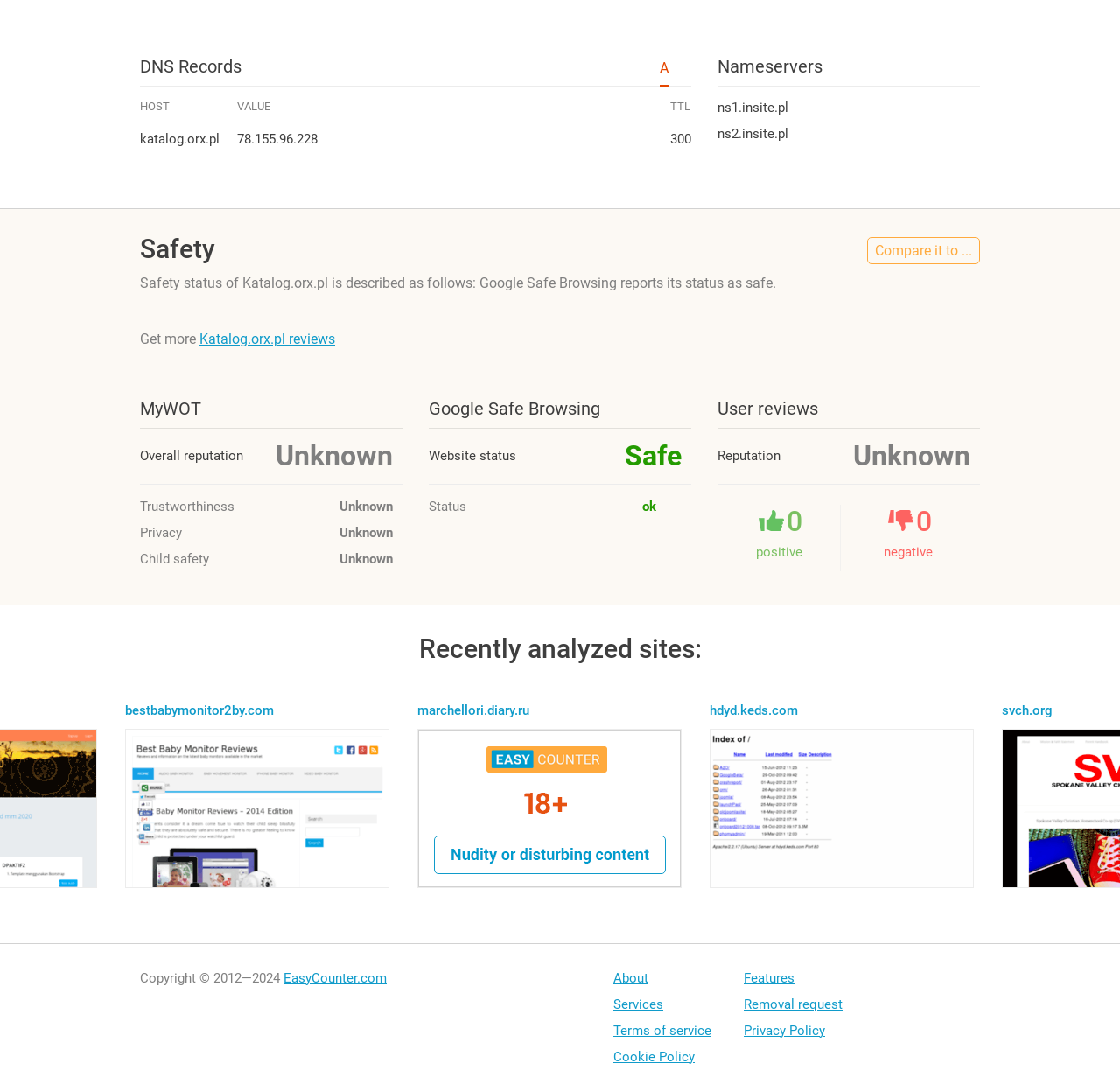Please provide a brief answer to the following inquiry using a single word or phrase:
How many positive and negative reviews does Katalog.orx.pl have according to User reviews?

0 positive 0 negative